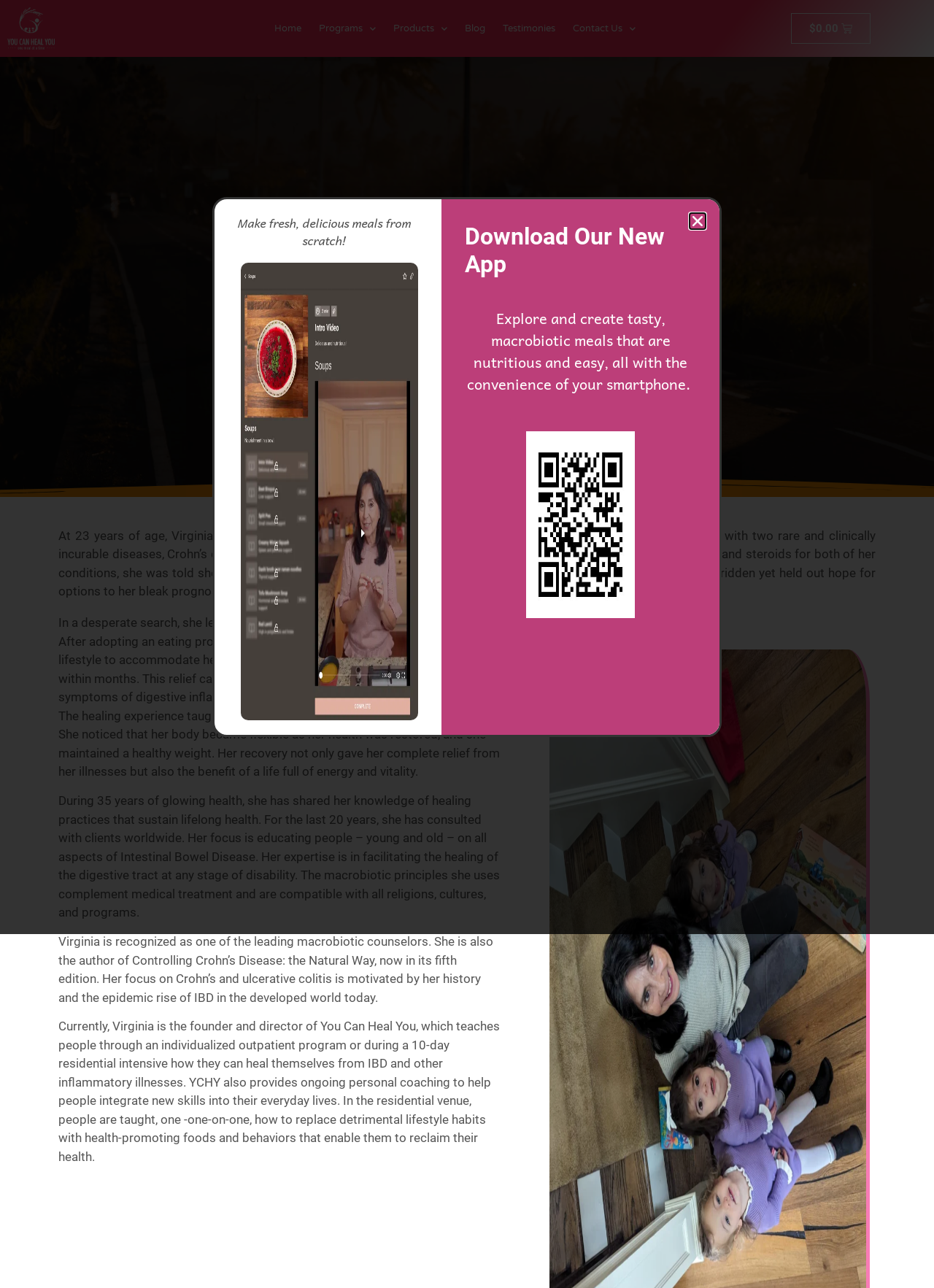Please identify the bounding box coordinates for the region that you need to click to follow this instruction: "View the shopping cart".

[0.847, 0.01, 0.932, 0.034]